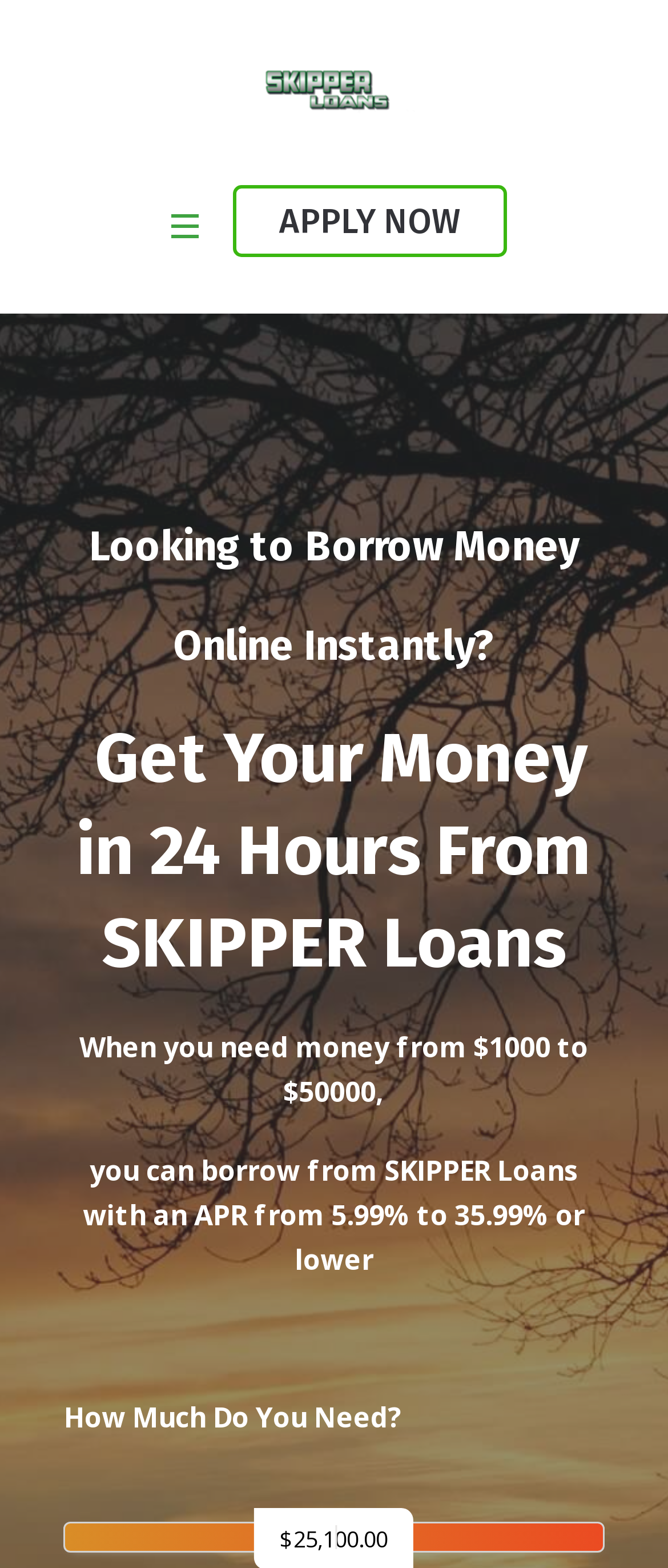Locate the bounding box of the UI element described in the following text: "Apply Now".

[0.349, 0.118, 0.759, 0.164]